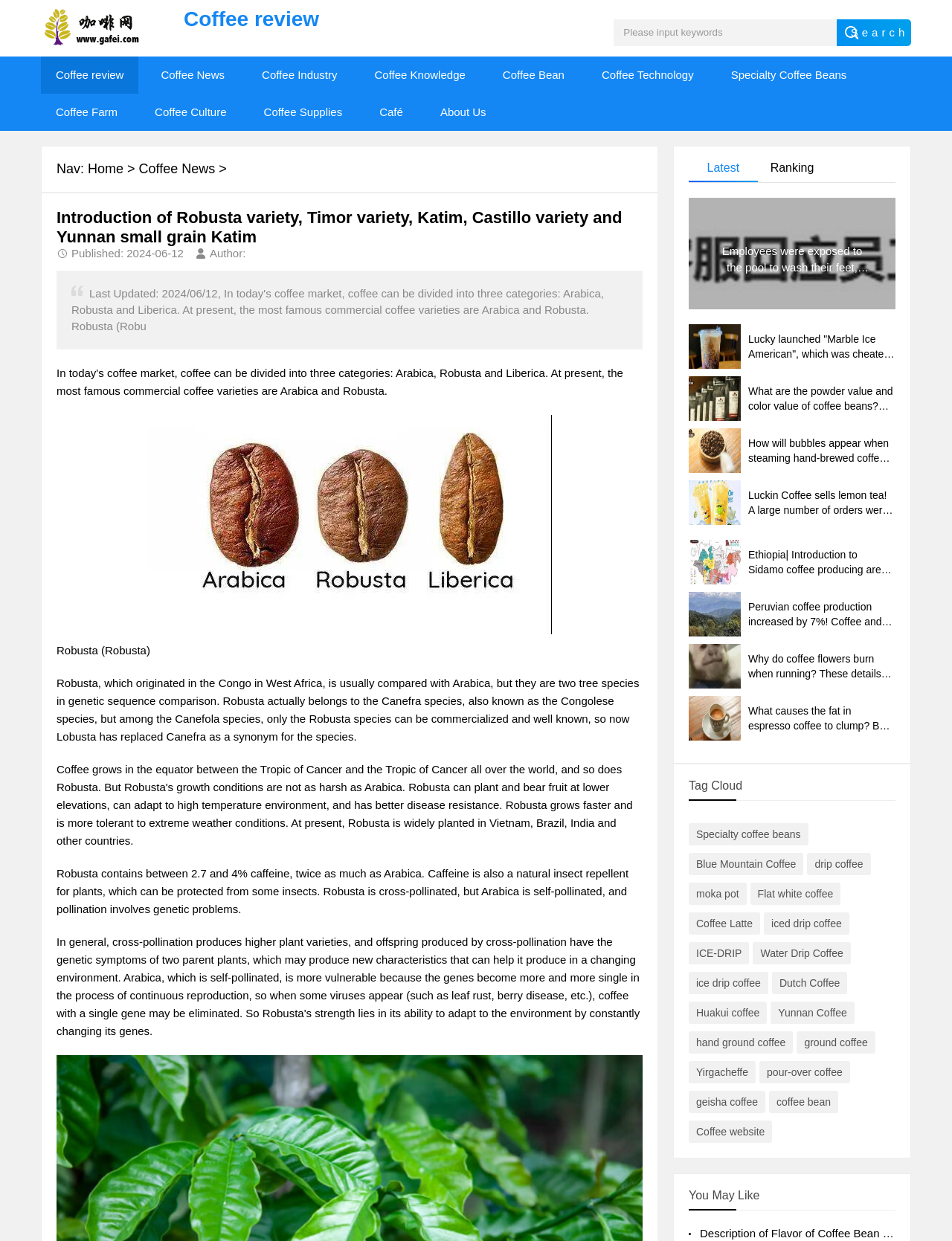Identify the bounding box for the described UI element: "Coffee Bean".

[0.512, 0.046, 0.609, 0.075]